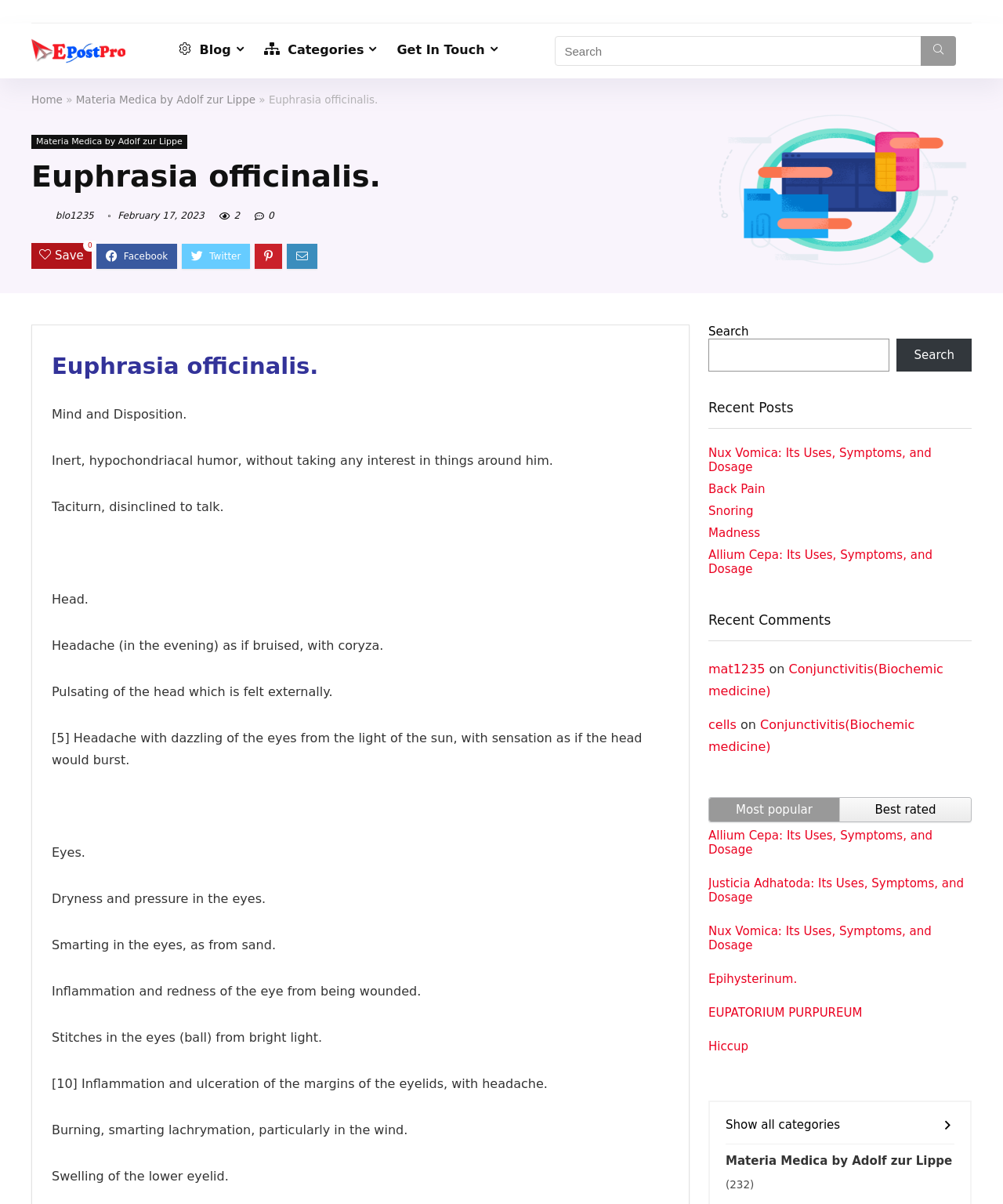Offer a meticulous caption that includes all visible features of the webpage.

This webpage is about Euphrasia officinalis, a medicinal plant. At the top, there is a header section with a logo and a navigation menu. The logo is an image with the text "blogepostpro" next to it. The navigation menu consists of links to "Home", "Blog", "Categories", and "Get In Touch". There is also a search bar with a search button.

Below the header section, there is a main content area with a heading that reads "Euphrasia officinalis." This section is divided into several subsections, each with its own heading and text. The first subsection is about the mind and disposition of people who might benefit from this medicinal plant. The text describes their personality traits, such as being inert, hypochondriacal, and taciturn.

The next subsection is about the head, with symptoms such as headaches, pulsating sensations, and dazzling eyes. The following subsections cover the eyes, with symptoms like dryness, pressure, smarting, and inflammation.

On the right side of the main content area, there is a sidebar with several sections. The first section is a search bar with a search button. Below that, there is a section with recent posts, including links to articles about Nux Vomica, Back Pain, Snoring, and Madness. The next section is about recent comments, with links to articles and comments.

Further down the sidebar, there are sections for most popular and best-rated articles, with links to articles about Allium Cepa, Justicia Adhatoda, and Nux Vomica. There is also a section with links to various categories, including Epihysterinum, Eupatorium Purpureum, and Hiccup.

At the bottom of the webpage, there is a footer section with links to Materia Medica by Adolf zur Lippe and a copyright notice.